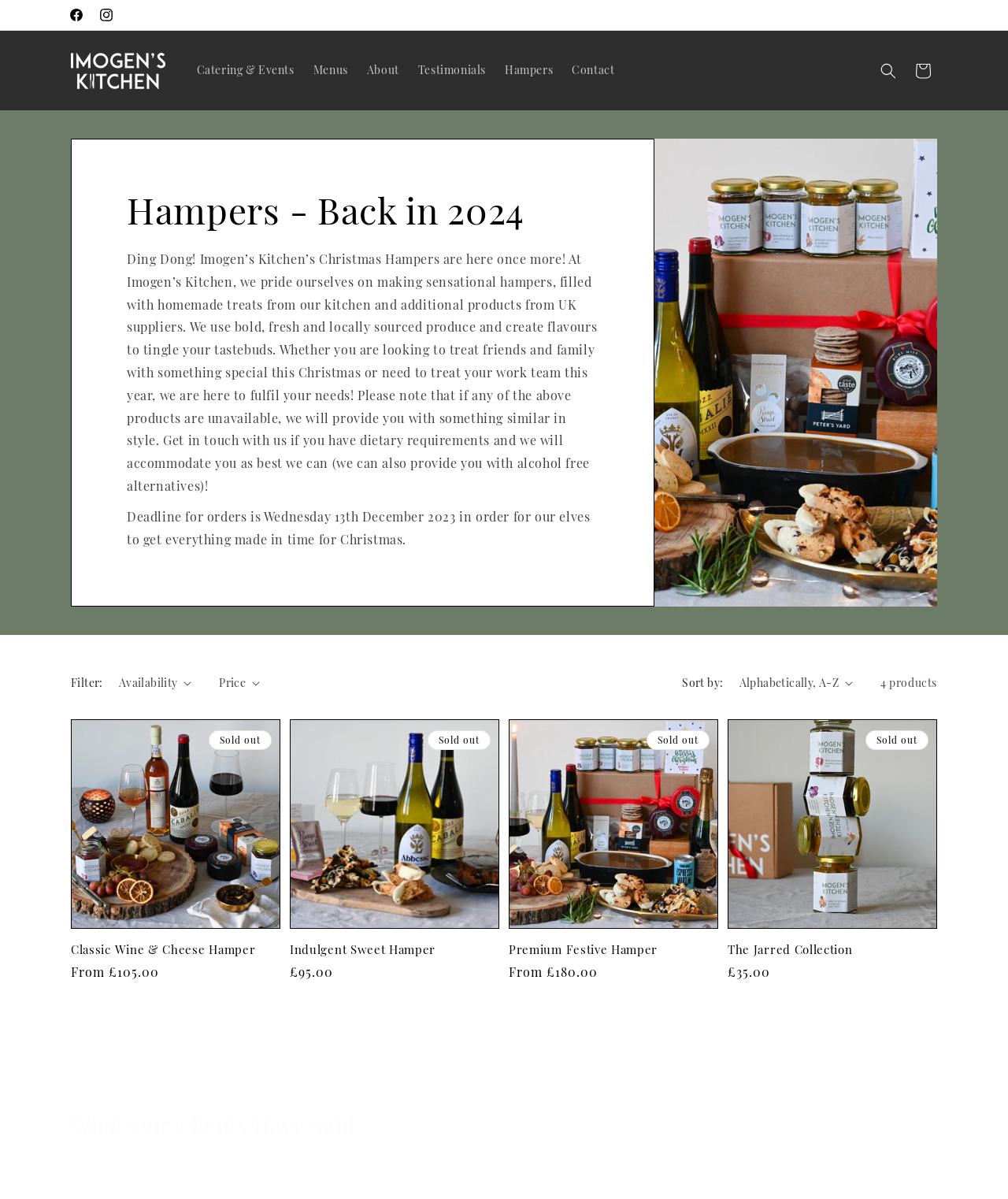Answer the question in one word or a short phrase:
What is the price of the Premium Festive Hamper?

From £180.00